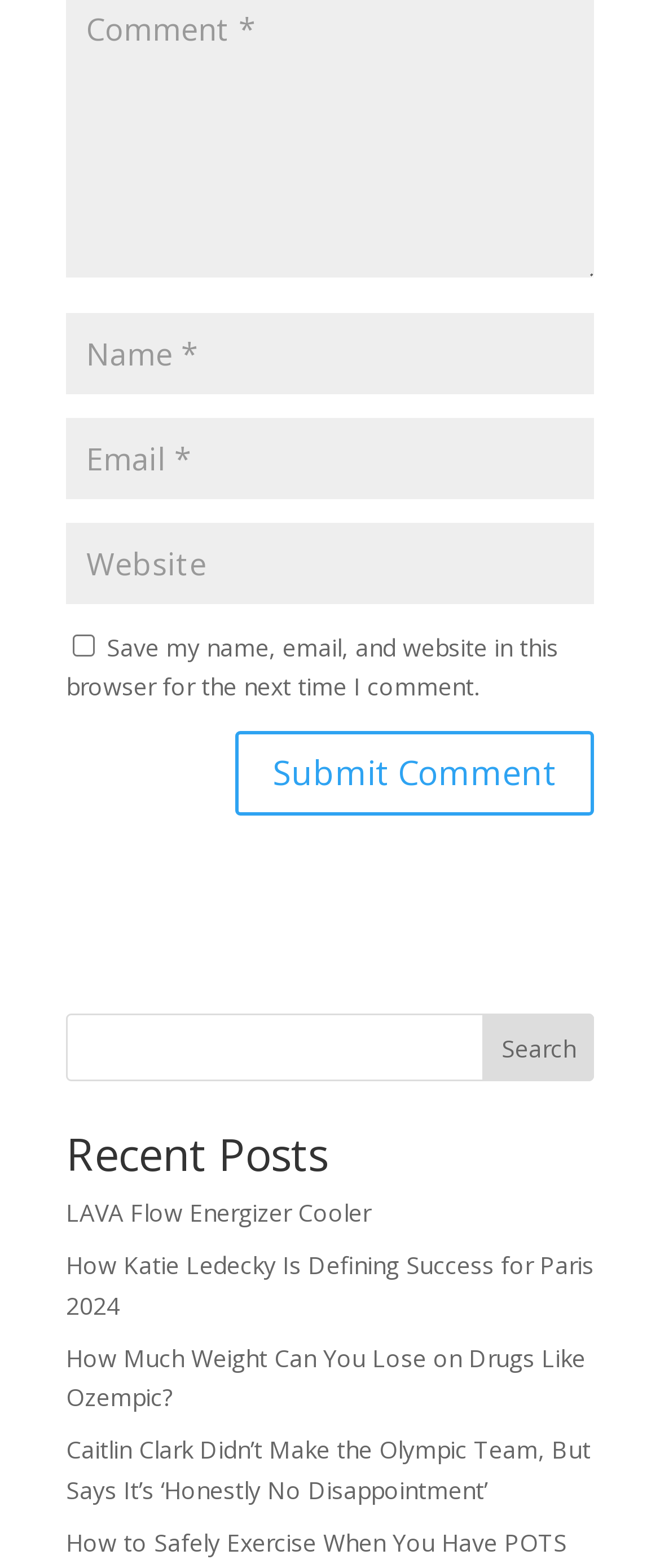What is the function of the button at the bottom of the page?
Give a detailed explanation using the information visible in the image.

The button is located at the bottom of the page and is accompanied by a search box. Its function is to initiate a search query based on the user's input in the search box.